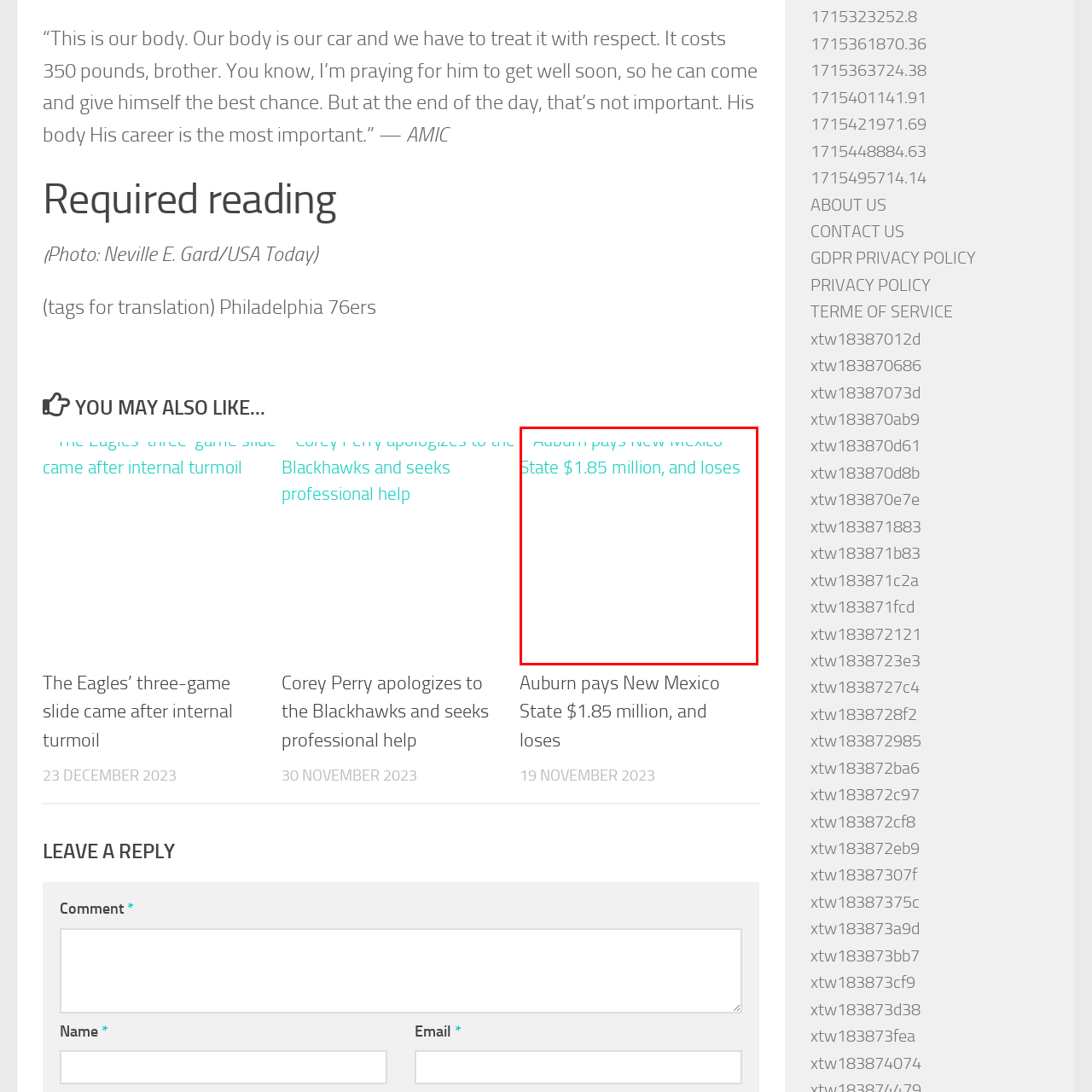Give an in-depth explanation of the image captured within the red boundary.

The image accompanies an article titled "Auburn pays New Mexico State $1.85 million, and loses." This piece likely addresses a significant financial transaction or penalty involving Auburn, possibly in the context of college sports, along with the details surrounding a loss they faced. The image, relevant to the article, serves to illustrate or highlight the impact of this financial decision within the narrative. Readers are encouraged to explore the article for deeper insights into the circumstances that led to this substantial financial implication for Auburn University.